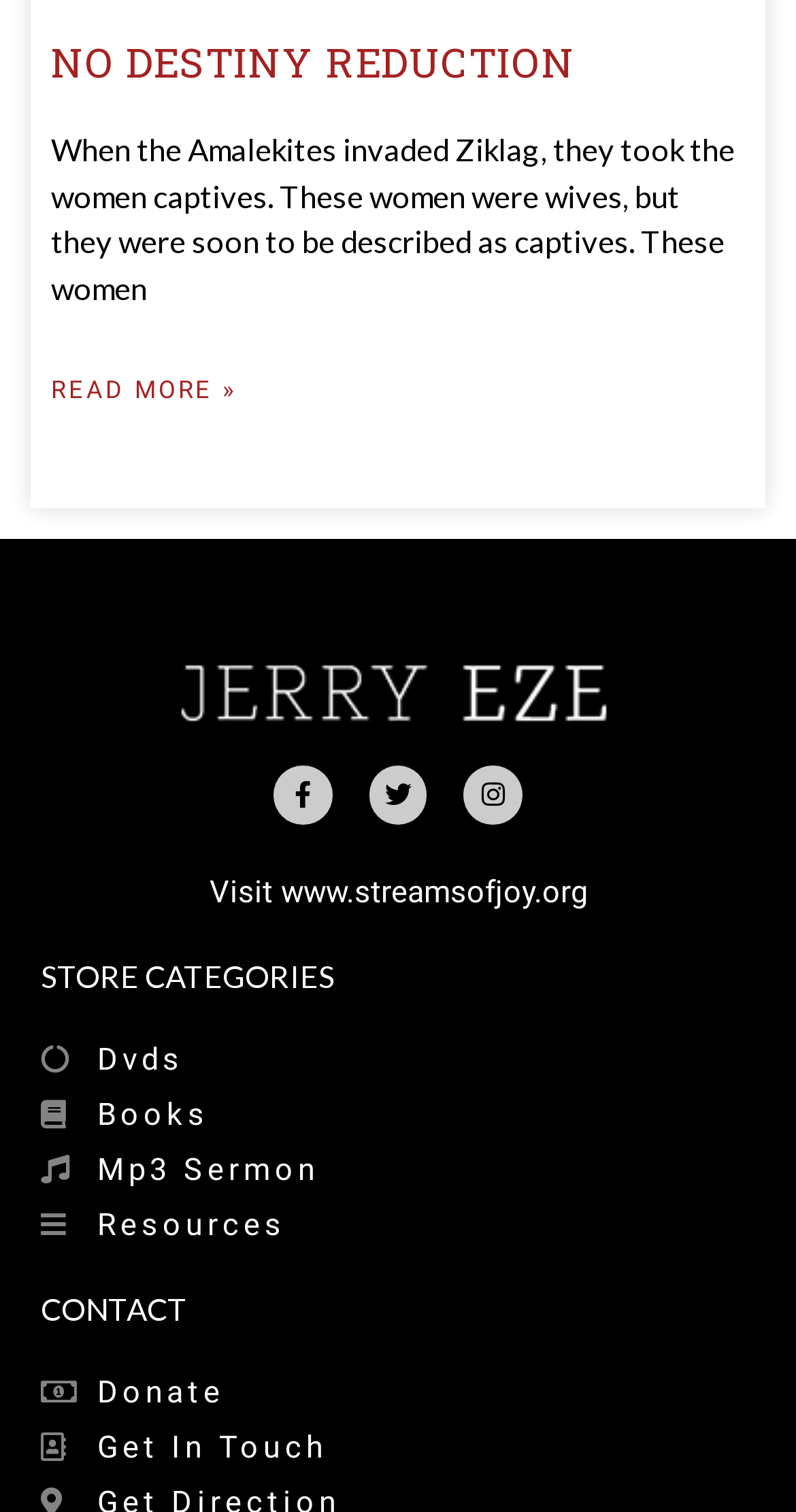How many types of content are mentioned?
Based on the image, answer the question with as much detail as possible.

Two types of content are mentioned: 'NO DESTINY REDUCTION' which is likely an article or blog post, and 'Mp3 Sermon' which is a type of audio content.